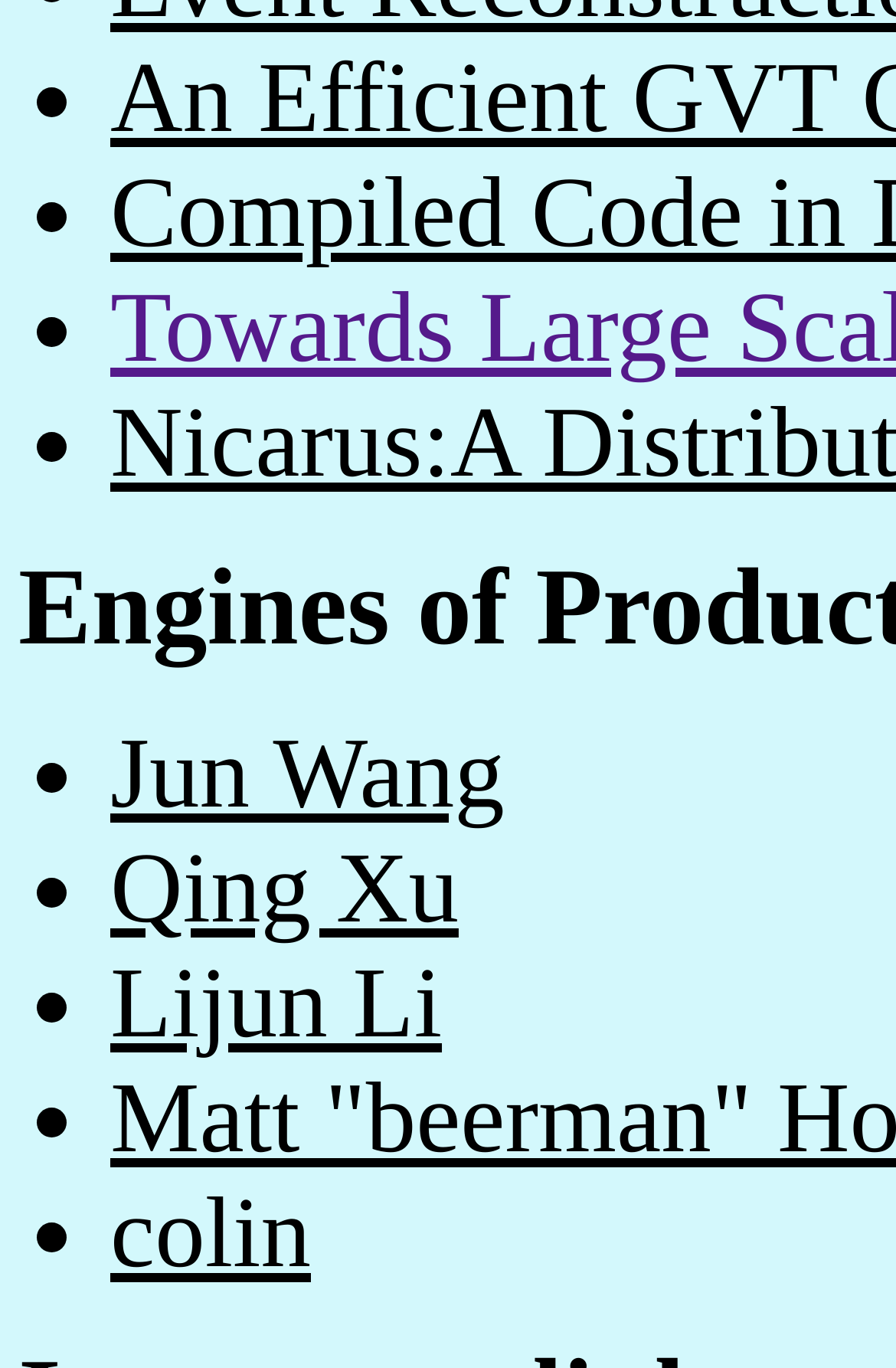Who is the second person listed?
Look at the webpage screenshot and answer the question with a detailed explanation.

The second person listed is 'Qing Xu' which is a link element located below the second list marker with bounding box coordinates [0.123, 0.609, 0.512, 0.69].